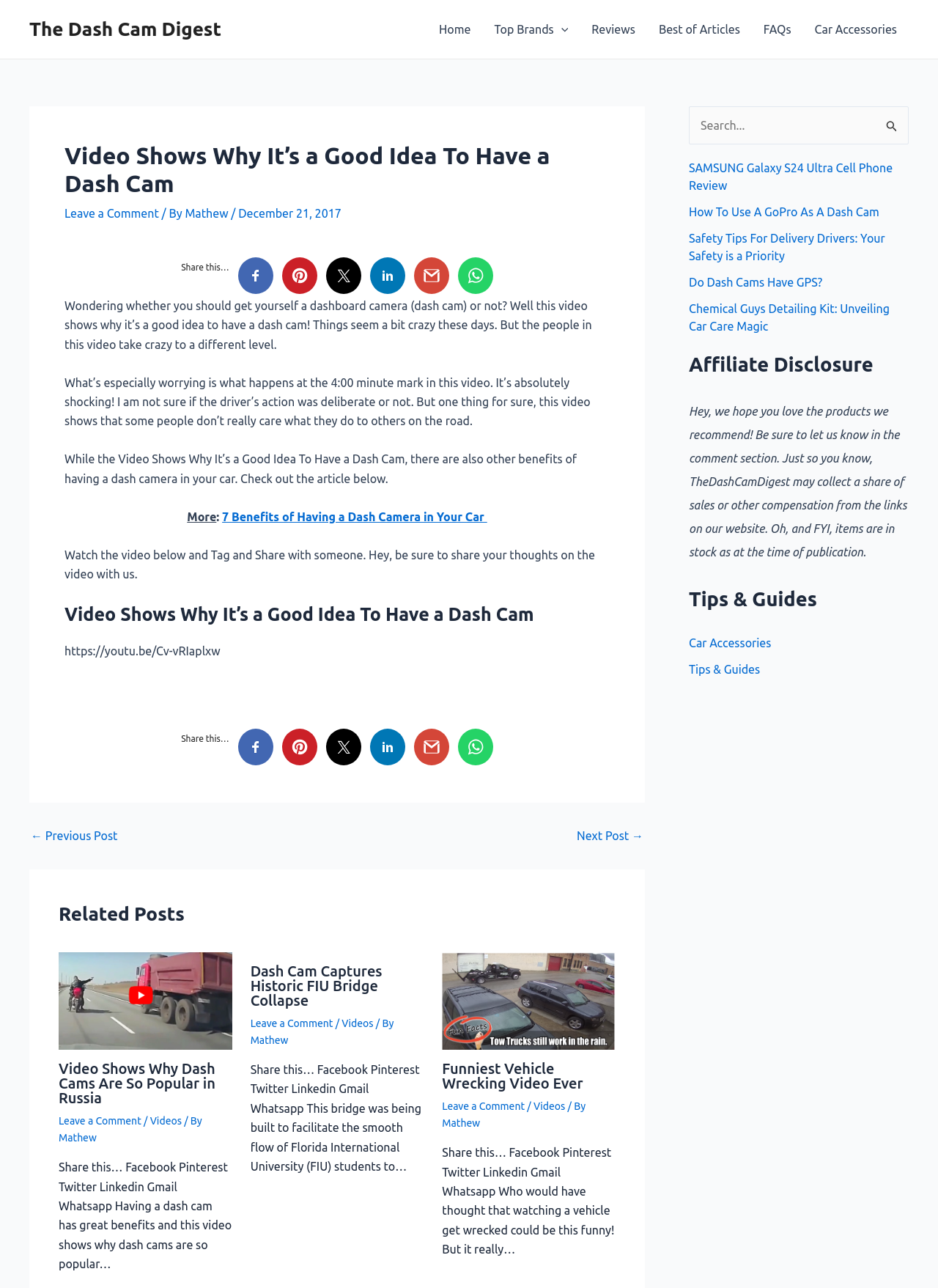Could you provide the bounding box coordinates for the portion of the screen to click to complete this instruction: "Read the article '7 Benefits of Having a Dash Camera in Your Car'"?

[0.237, 0.396, 0.519, 0.406]